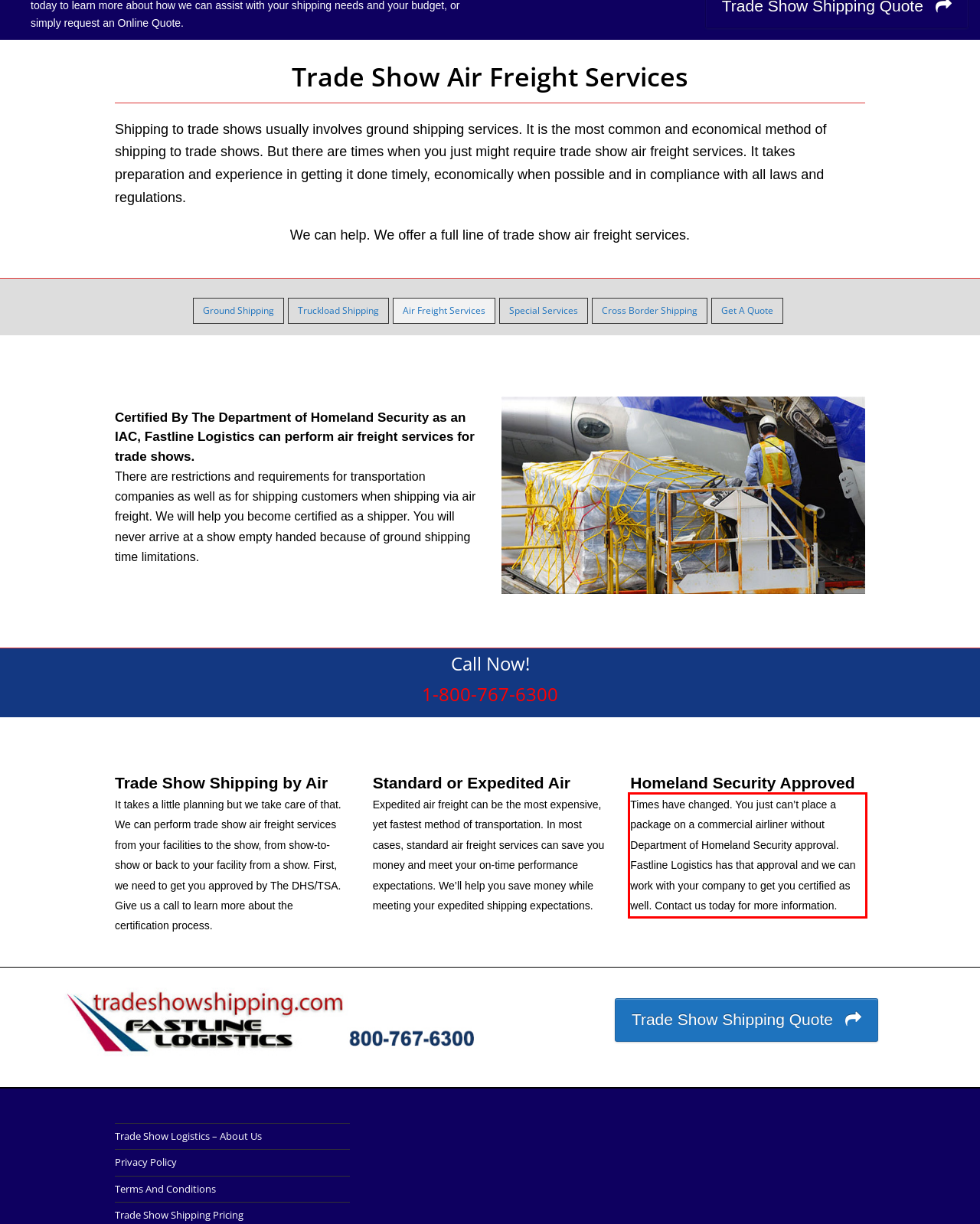You are given a webpage screenshot with a red bounding box around a UI element. Extract and generate the text inside this red bounding box.

Times have changed. You just can’t place a package on a commercial airliner without Department of Homeland Security approval. Fastline Logistics has that approval and we can work with your company to get you certified as well. Contact us today for more information.